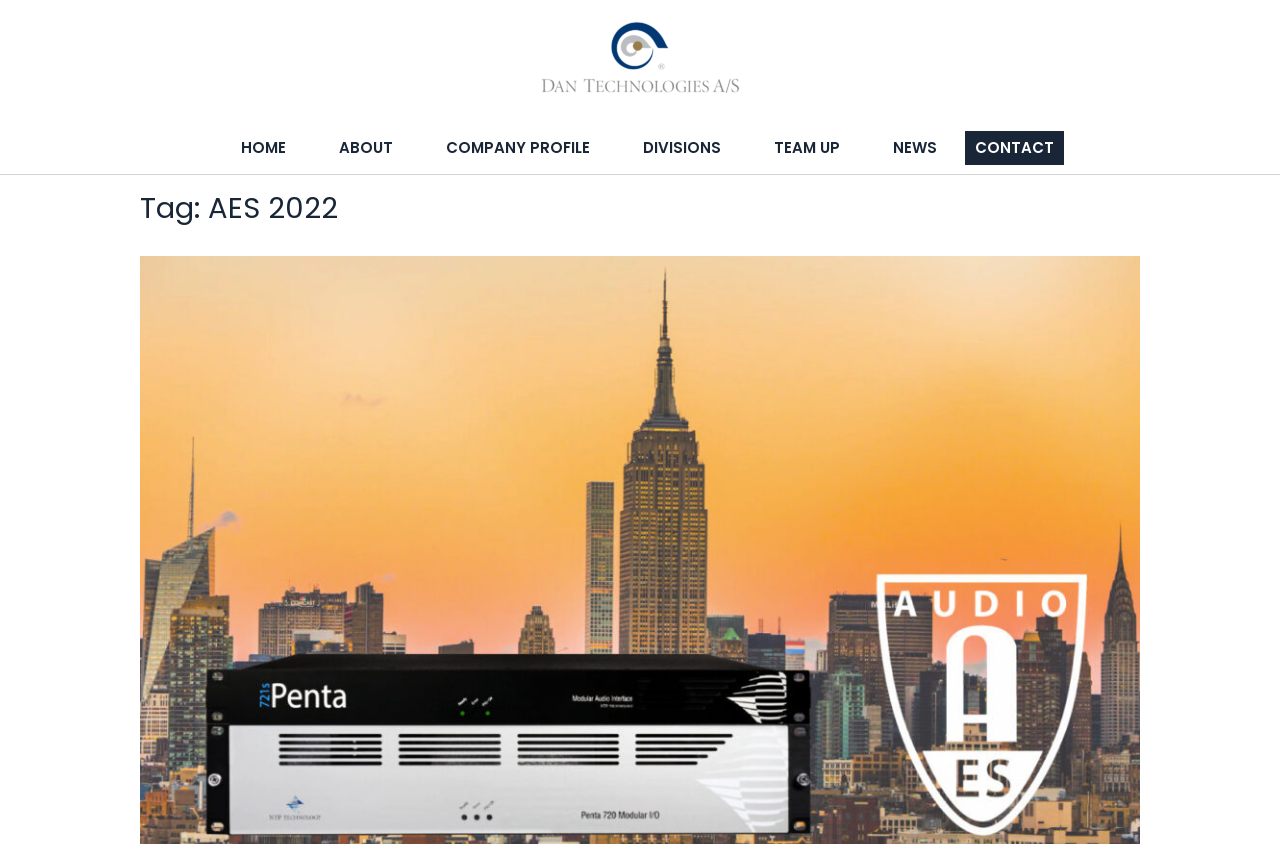What is the tag of the current page?
Using the image as a reference, give an elaborate response to the question.

The heading element with the text 'Tag: AES 2022' is located within a header element, indicating that 'AES 2022' is the tag of the current page.